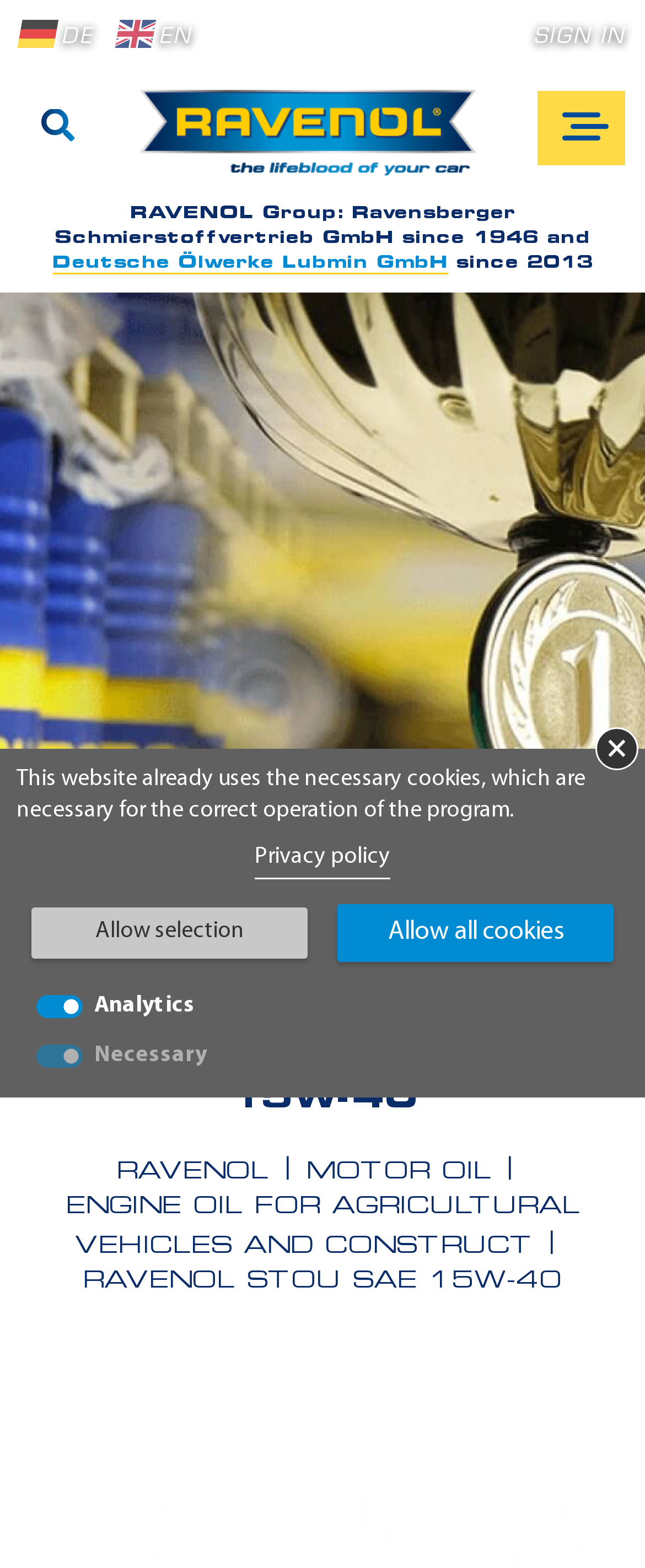Locate the bounding box of the user interface element based on this description: "EN".

[0.183, 0.014, 0.297, 0.034]